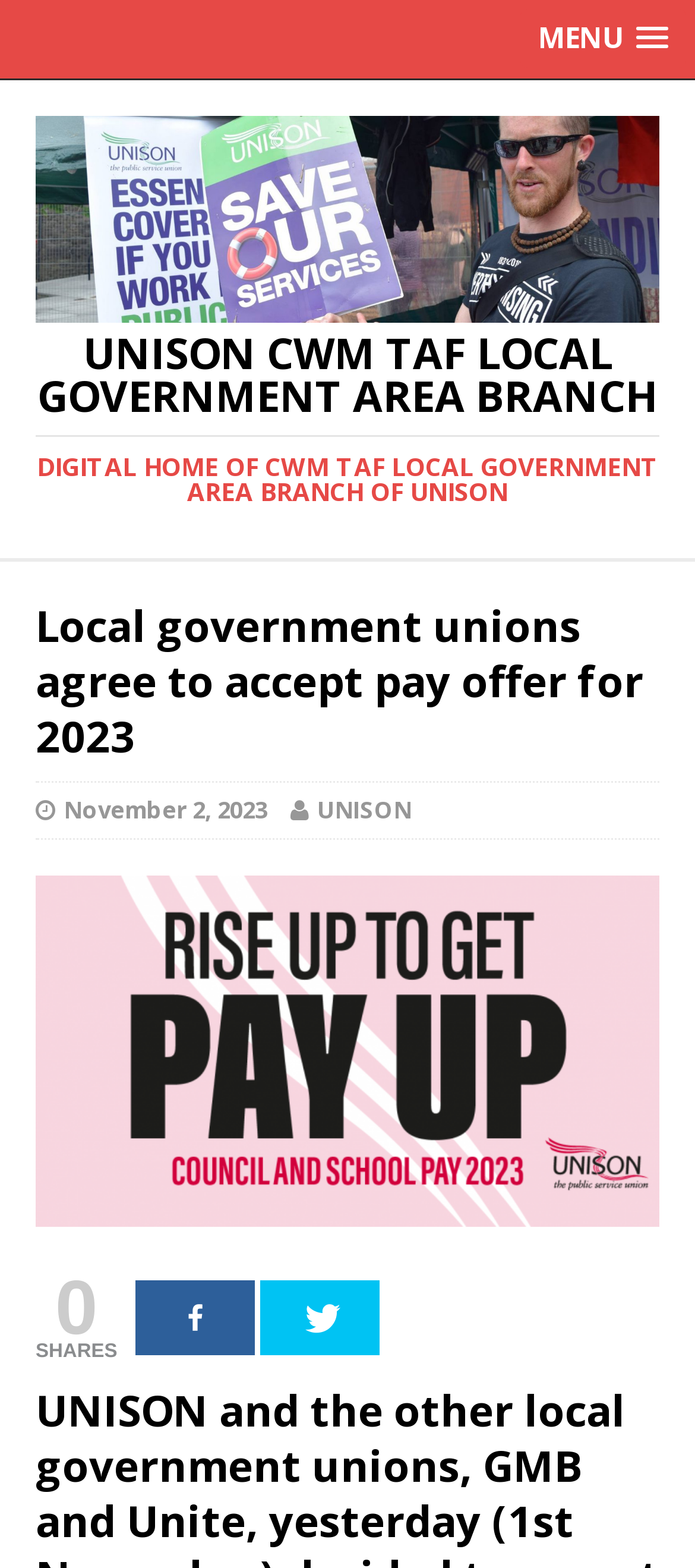How many shares are there?
Please answer the question with as much detail and depth as you can.

The number of shares can be found in the StaticText '0' which is located below the 'SHARES' text at the bottom of the webpage.